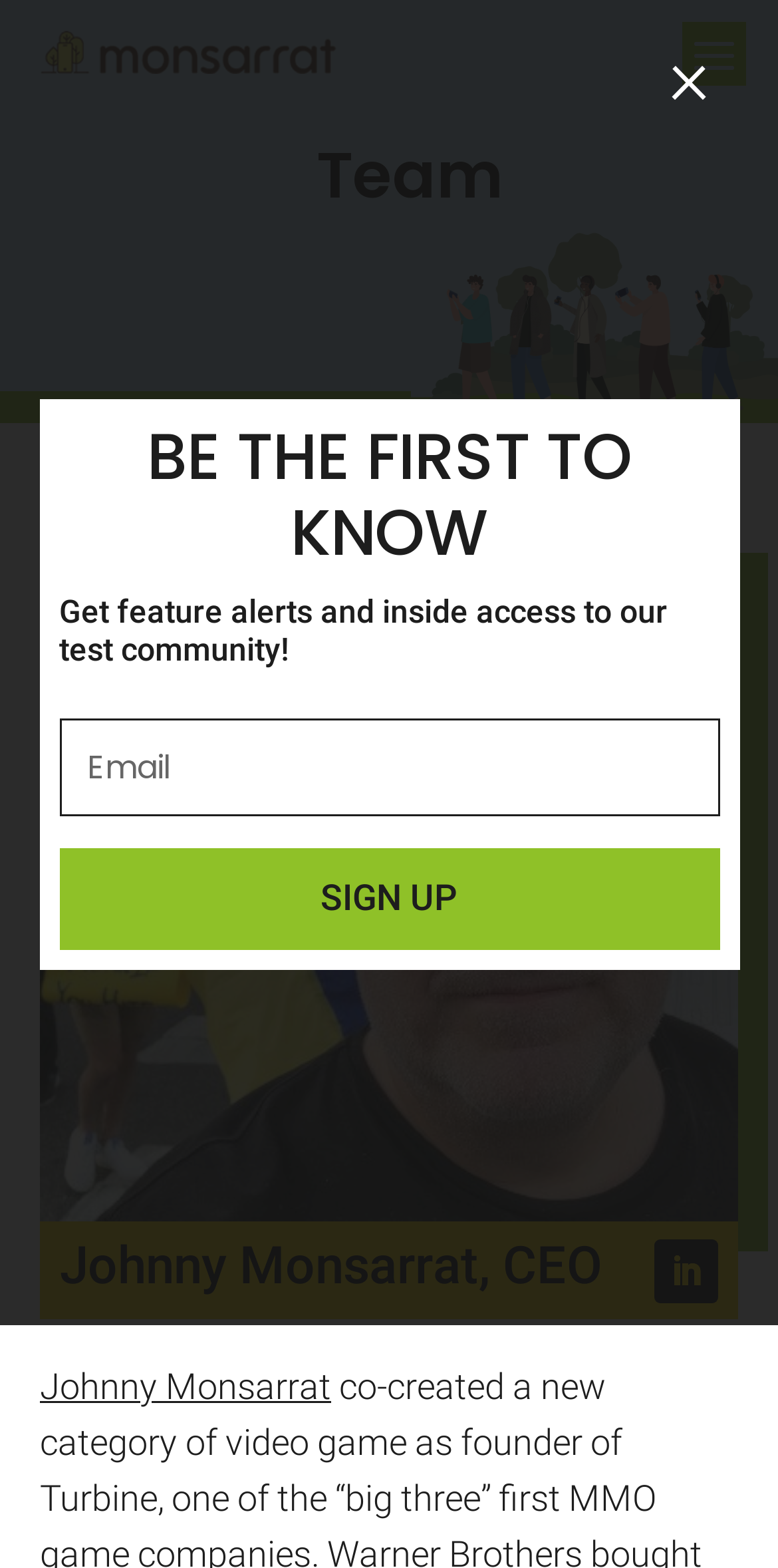What is the purpose of the textbox?
Relying on the image, give a concise answer in one word or a brief phrase.

To enter email for feature alerts